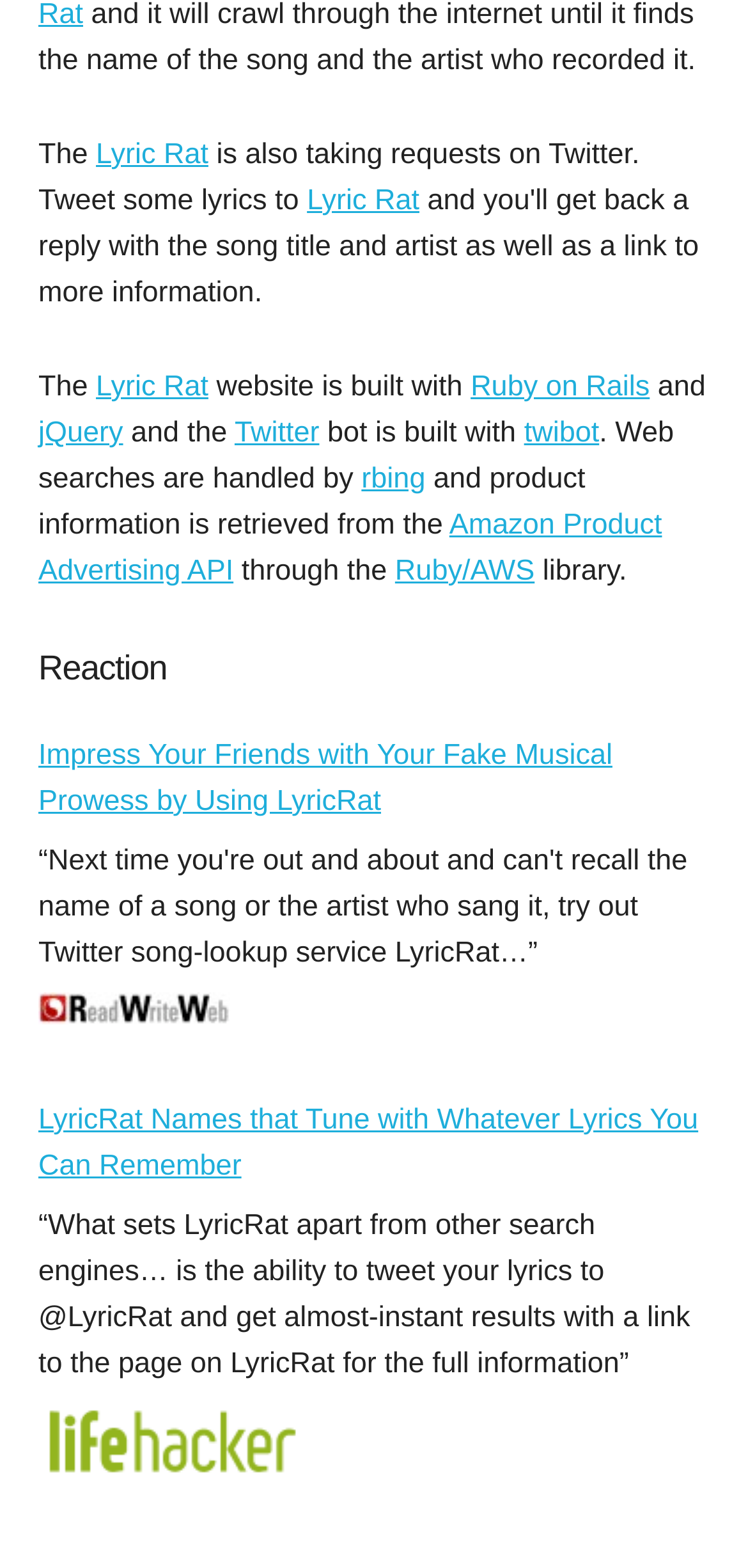What is the name of the website?
Answer the question in a detailed and comprehensive manner.

The name of the website is mentioned multiple times on the webpage, specifically in the links and static text elements, such as 'The Lyric Rat' and 'LyricRat website is built with'.